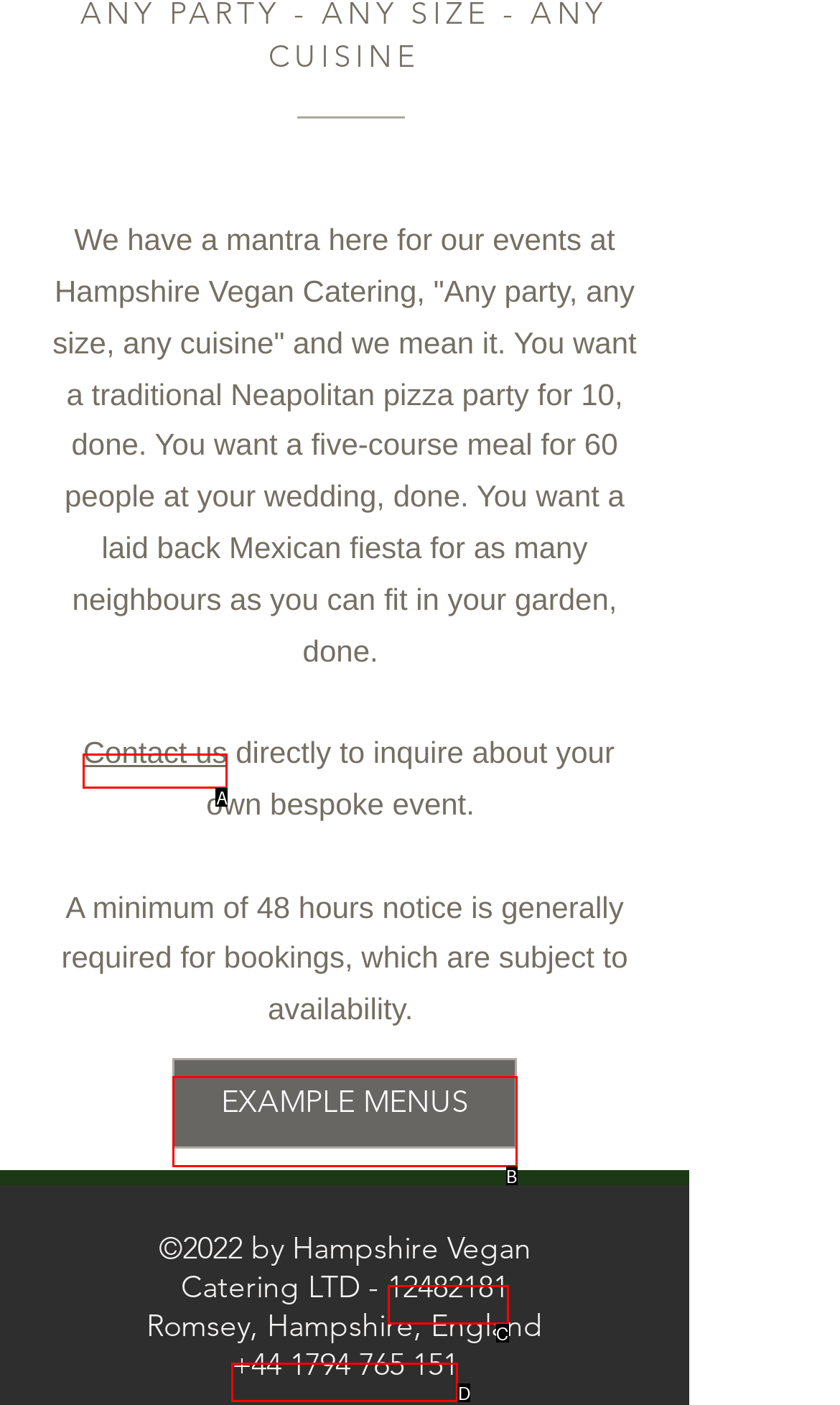From the given choices, determine which HTML element matches the description: +44 1794 765 151. Reply with the appropriate letter.

D